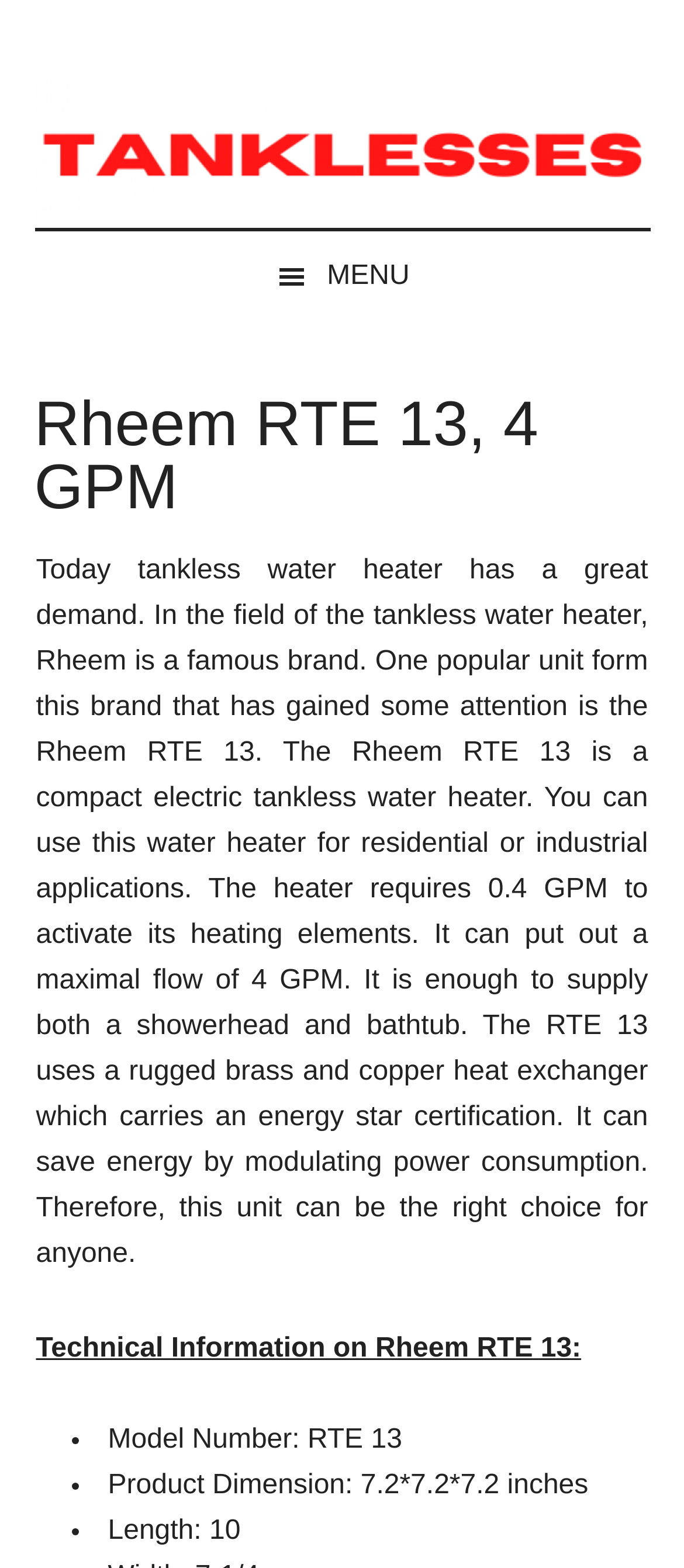What material is the heat exchanger made of?
Based on the content of the image, thoroughly explain and answer the question.

The webpage states that the Rheem RTE 13 uses a rugged brass and copper heat exchanger, which carries an energy star certification.